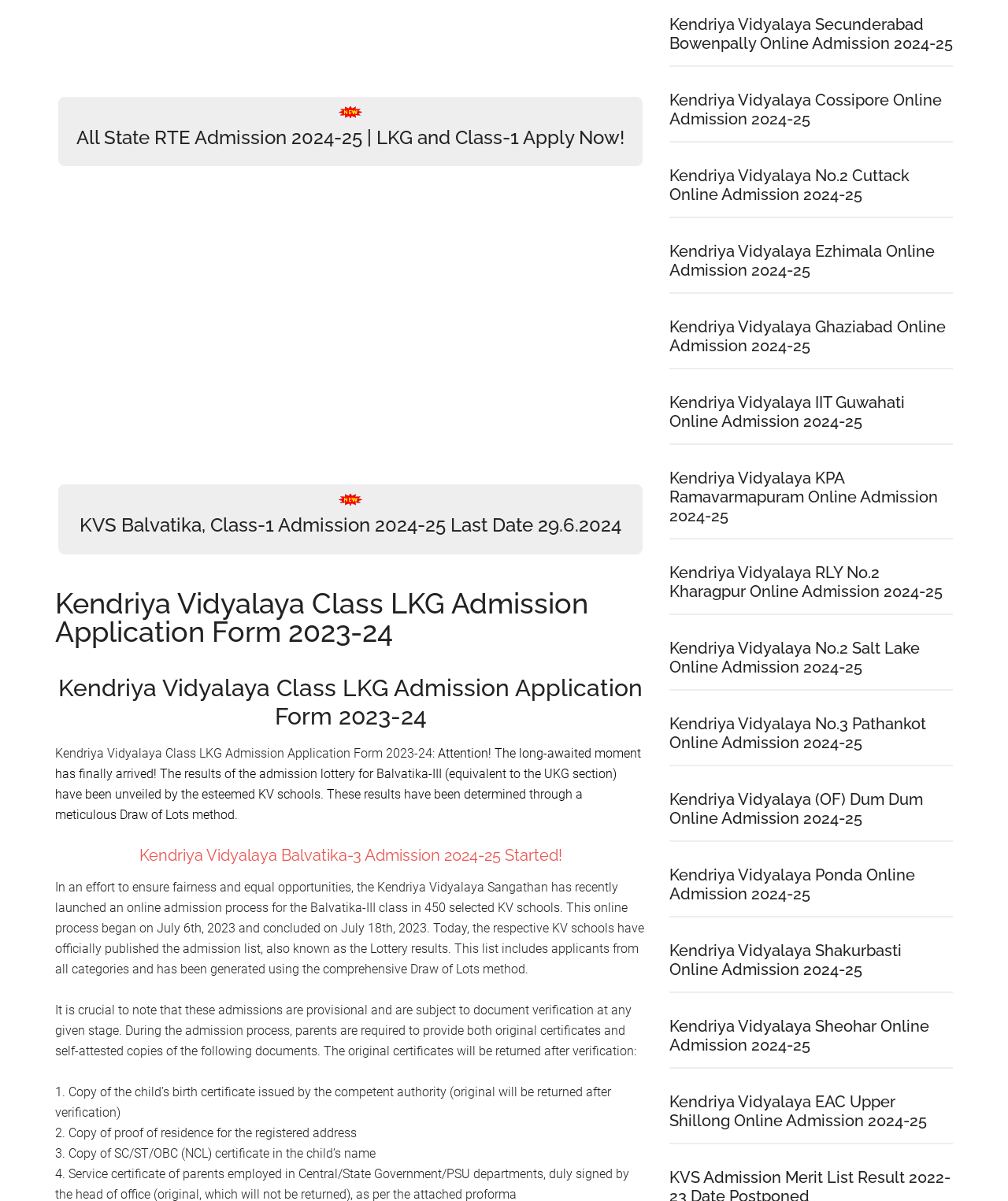Bounding box coordinates must be specified in the format (top-left x, top-left y, bottom-right x, bottom-right y). All values should be floating point numbers between 0 and 1. What are the bounding box coordinates of the UI element described as: aria-label="Advertisement" name="aswift_1" title="Advertisement"

[0.055, 0.185, 0.641, 0.368]